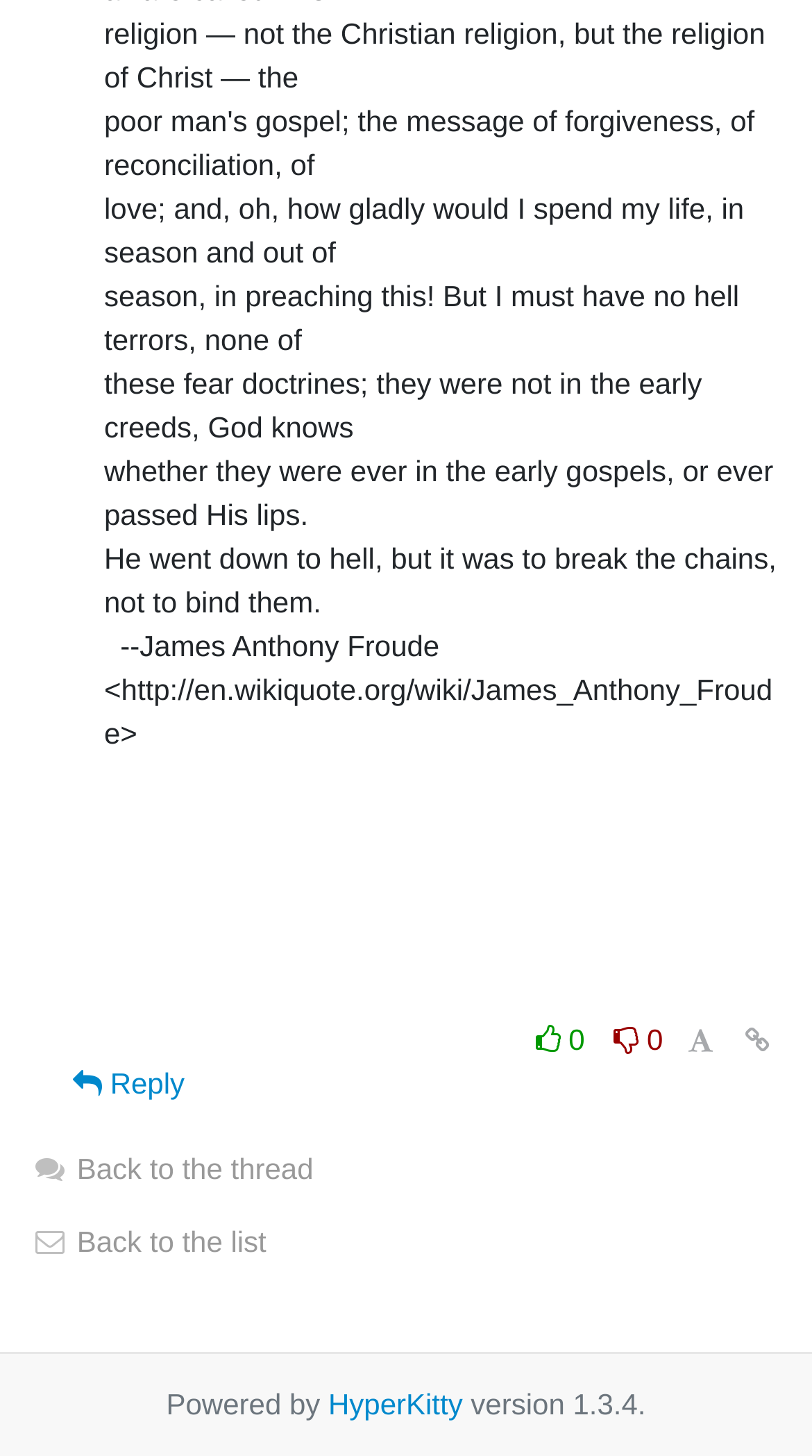Determine the bounding box for the HTML element described here: "rxnoprescriptionbuyonline.com". The coordinates should be given as [left, top, right, bottom] with each number being a float between 0 and 1.

None